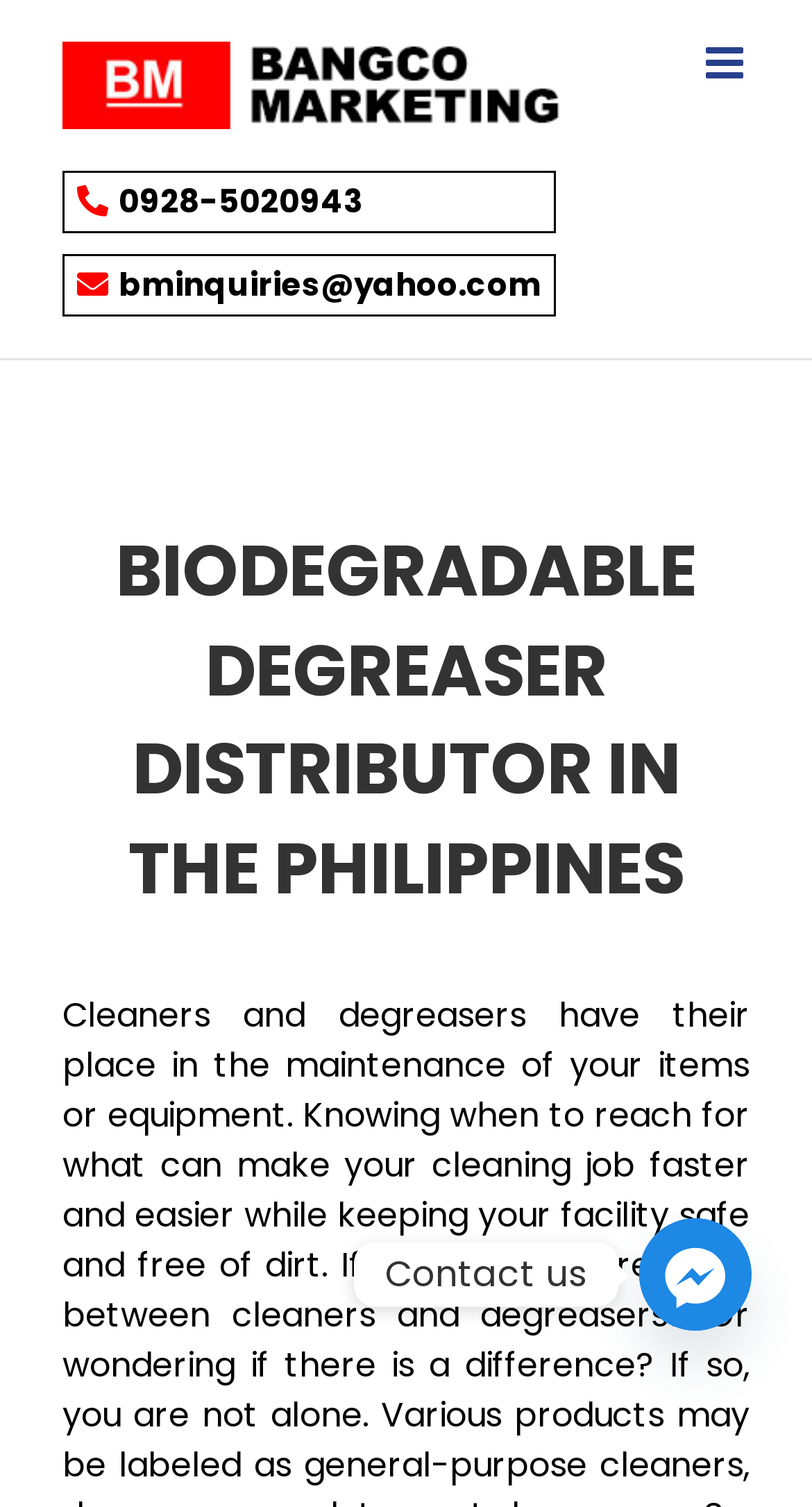Use the information in the screenshot to answer the question comprehensively: What is the email address on the webpage?

I found the email address by looking at the heading element that contains the text ' 0928-5020943  bminquiries@yahoo.com'. The email address is 'bminquiries@yahoo.com'.